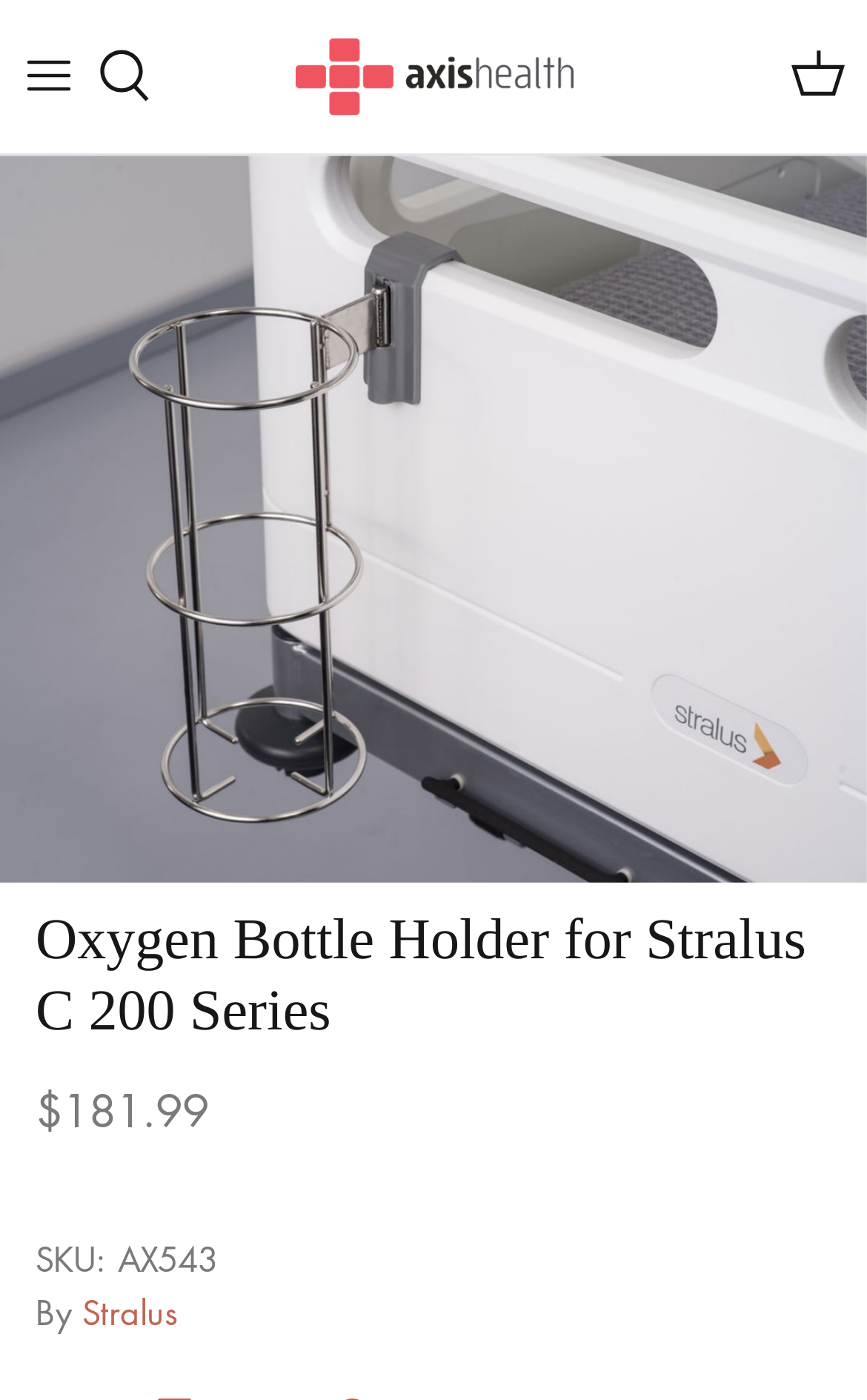What is the SKU of the product?
Please use the image to deliver a detailed and complete answer.

The SKU of the product can be found on the webpage by looking at the StaticText element with the text 'AX543' which is located next to the StaticText element with the text 'SKU:'.